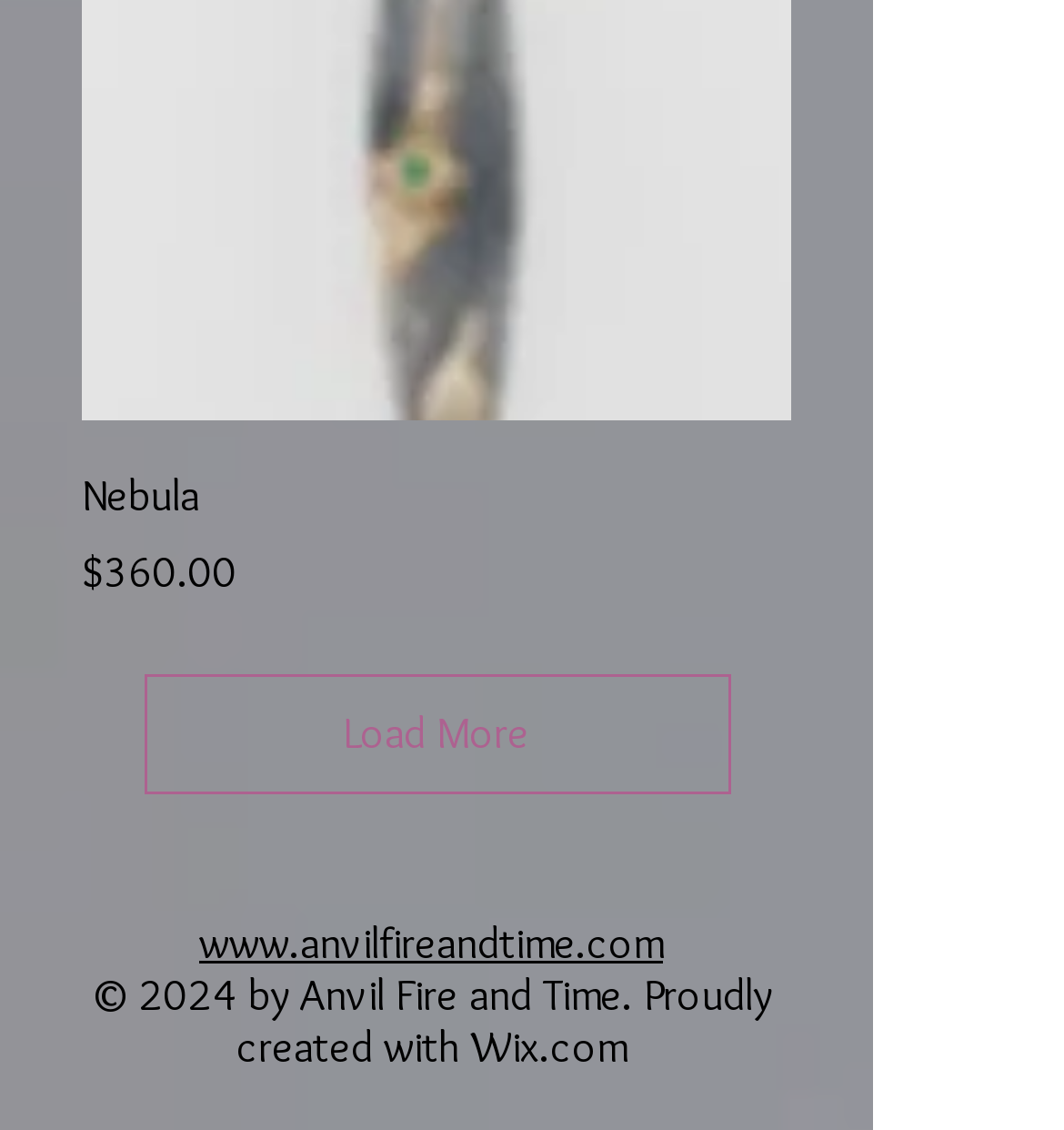Bounding box coordinates are specified in the format (top-left x, top-left y, bottom-right x, bottom-right y). All values are floating point numbers bounded between 0 and 1. Please provide the bounding box coordinate of the region this sentence describes: Wix.com

[0.442, 0.903, 0.588, 0.949]